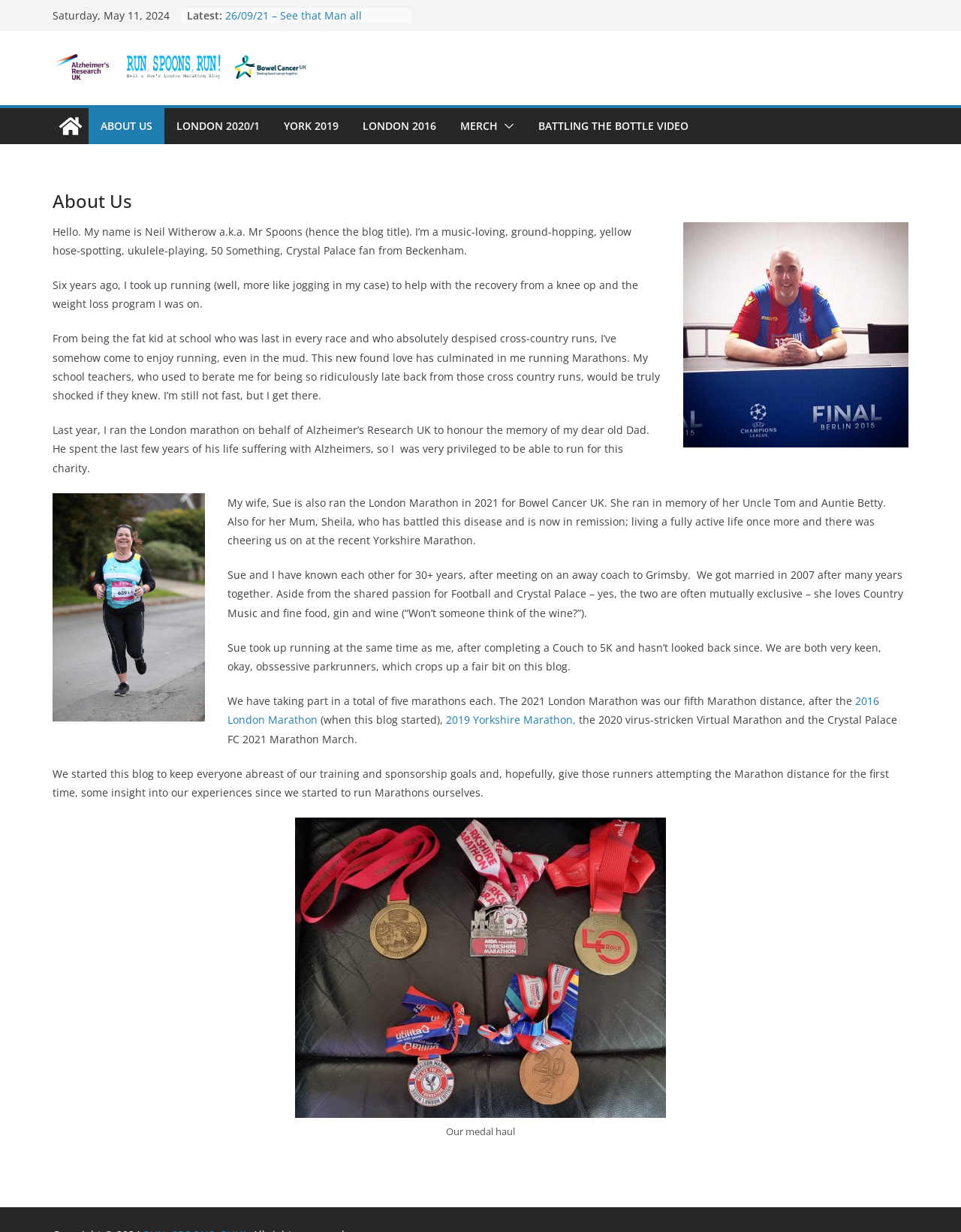Examine the image and give a thorough answer to the following question:
What charity did the author run for in the London marathon?

The author mentions that 'Last year, I ran the London marathon on behalf of Alzheimer’s Research UK to honour the memory of my dear old Dad.' in the 'About Us' section, indicating that the author ran for Alzheimer's Research UK.